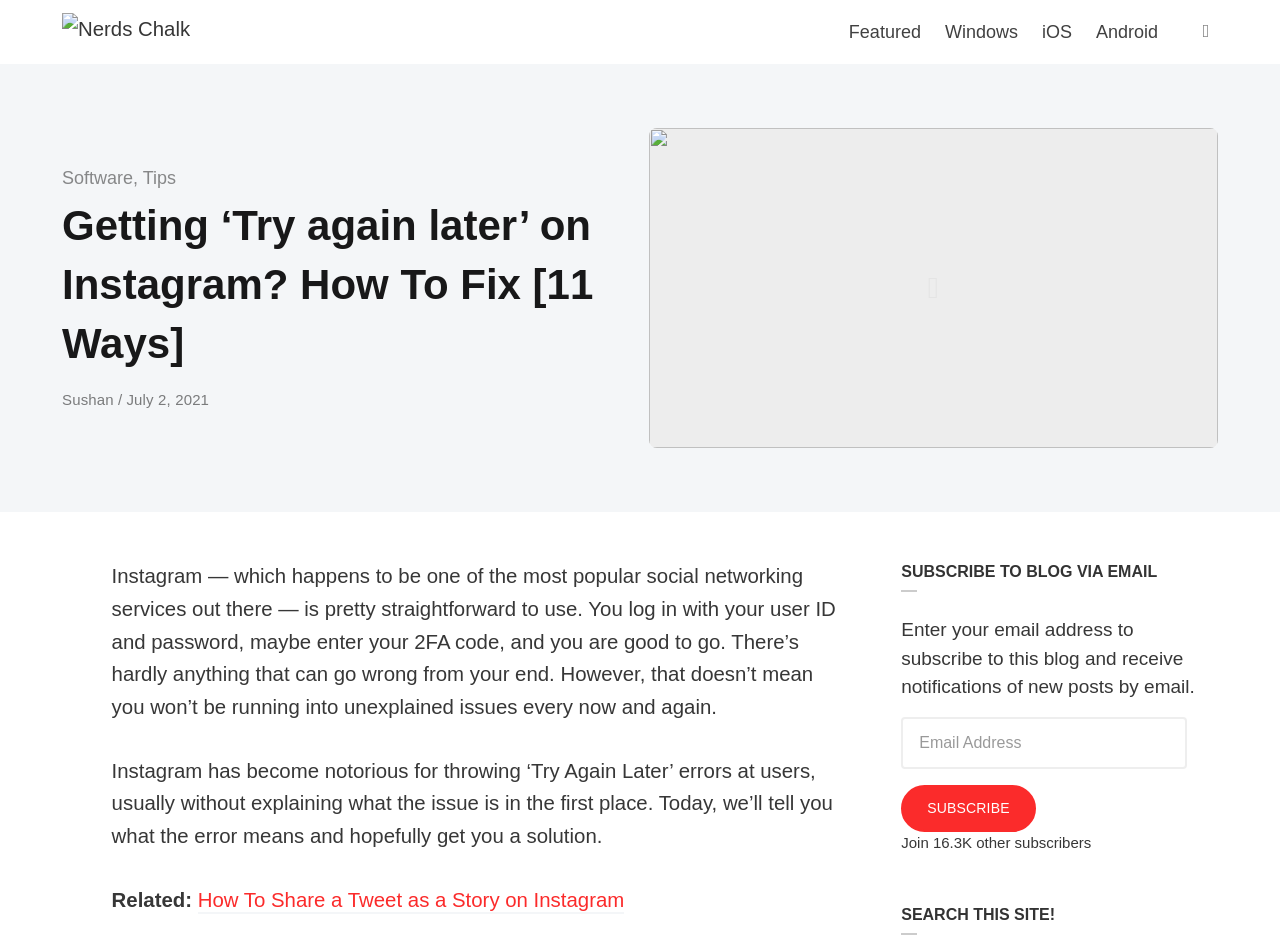Please find and report the bounding box coordinates of the element to click in order to perform the following action: "Click on the 'Software' category". The coordinates should be expressed as four float numbers between 0 and 1, in the format [left, top, right, bottom].

[0.048, 0.18, 0.104, 0.201]